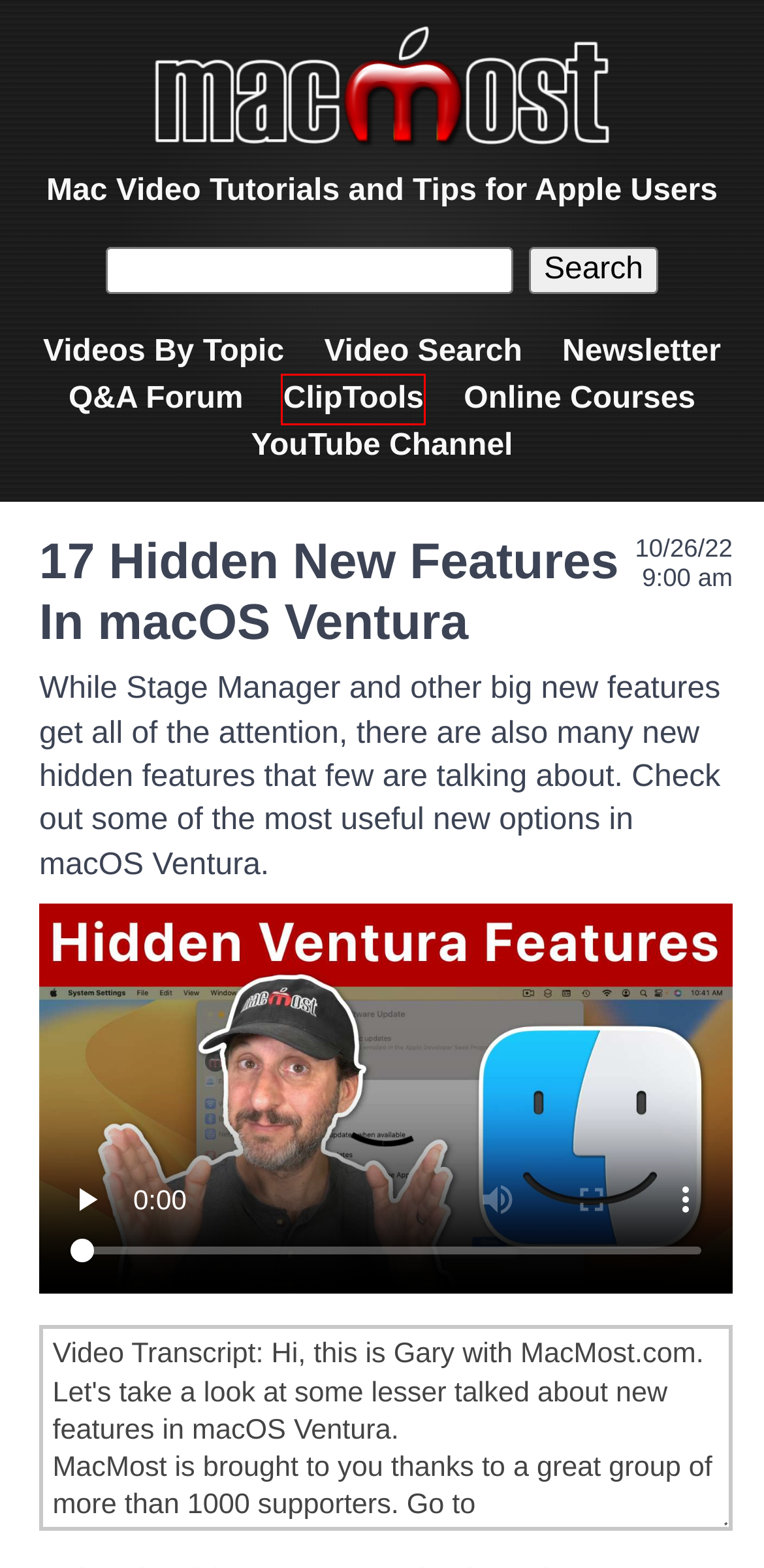Look at the screenshot of a webpage, where a red bounding box highlights an element. Select the best description that matches the new webpage after clicking the highlighted element. Here are the candidates:
A. MacMost Search Results
B. Get the Most From Your Mac With the Free Weekly Email Newsletter From MacMost
C. MacMost: Mac Video Tutorials and Tips for Apple Users
D. MacMost Online Courses
E. ClipTools: Clipboard Manager and More From MacMost
F. MacMost Video Archive By Category
G. Apple TV will not transfer podcasts
H. Pages: Mastering Your Mac’s Word Processing App – MacMost Online Courses

E